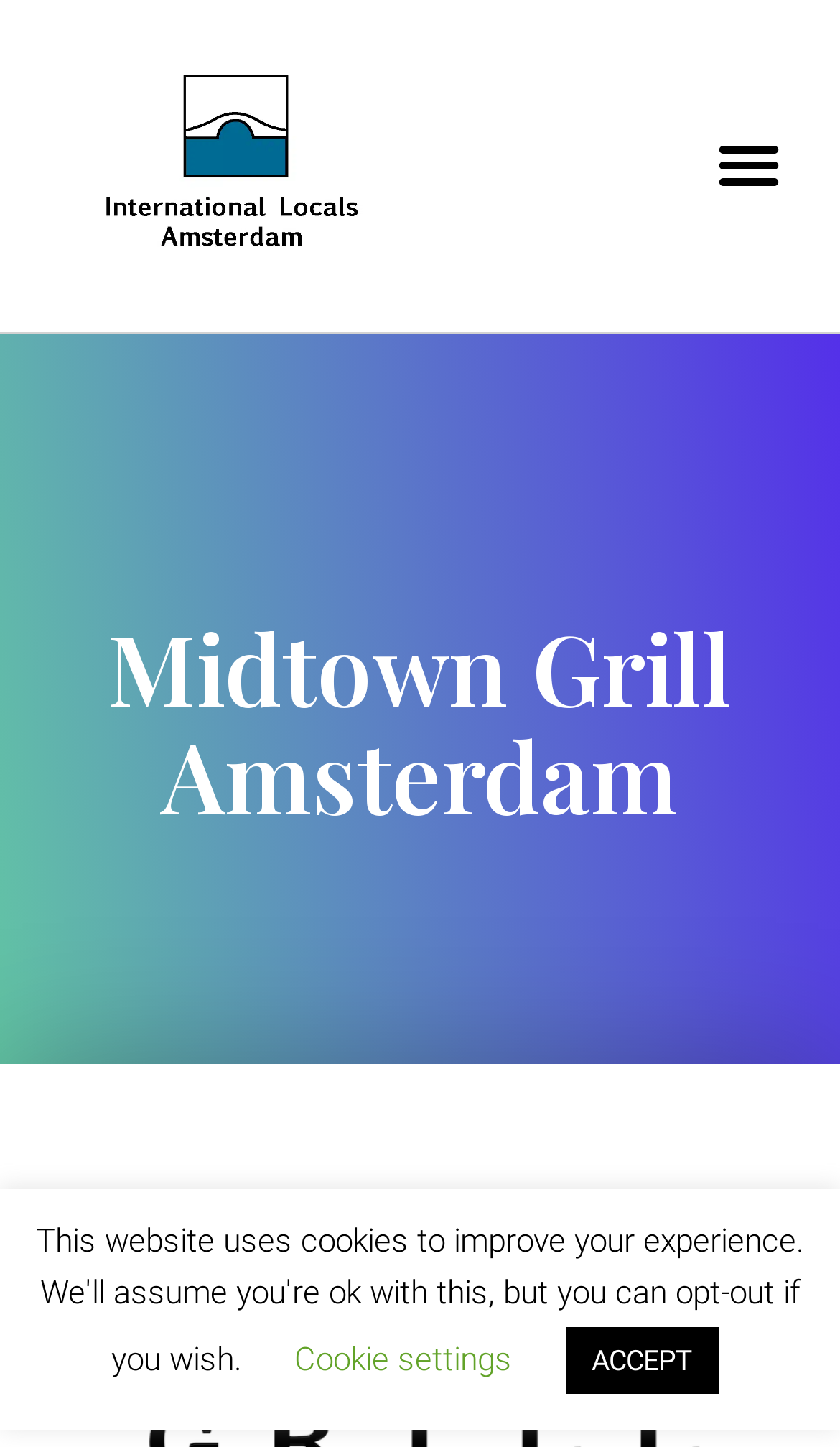Identify the bounding box coordinates for the UI element described as follows: "Cookie settings". Ensure the coordinates are four float numbers between 0 and 1, formatted as [left, top, right, bottom].

[0.35, 0.926, 0.609, 0.953]